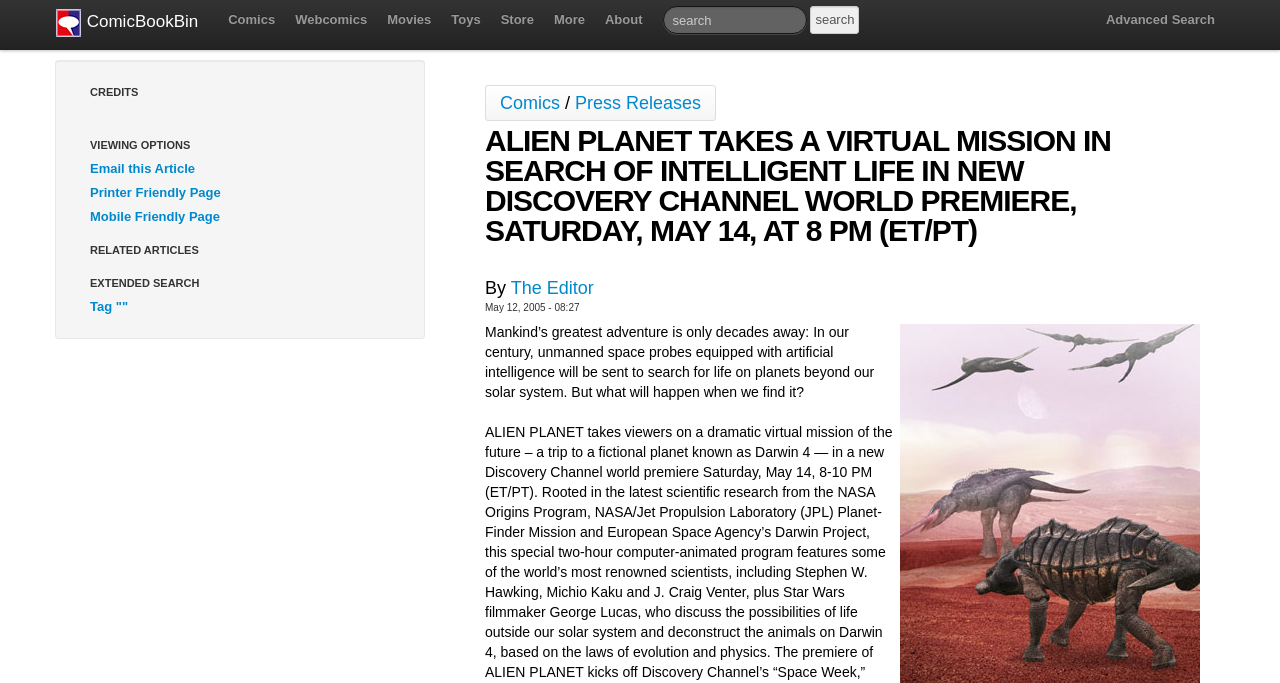Provide a brief response in the form of a single word or phrase:
What is the topic of the article?

Alien Planet and Intelligent Life